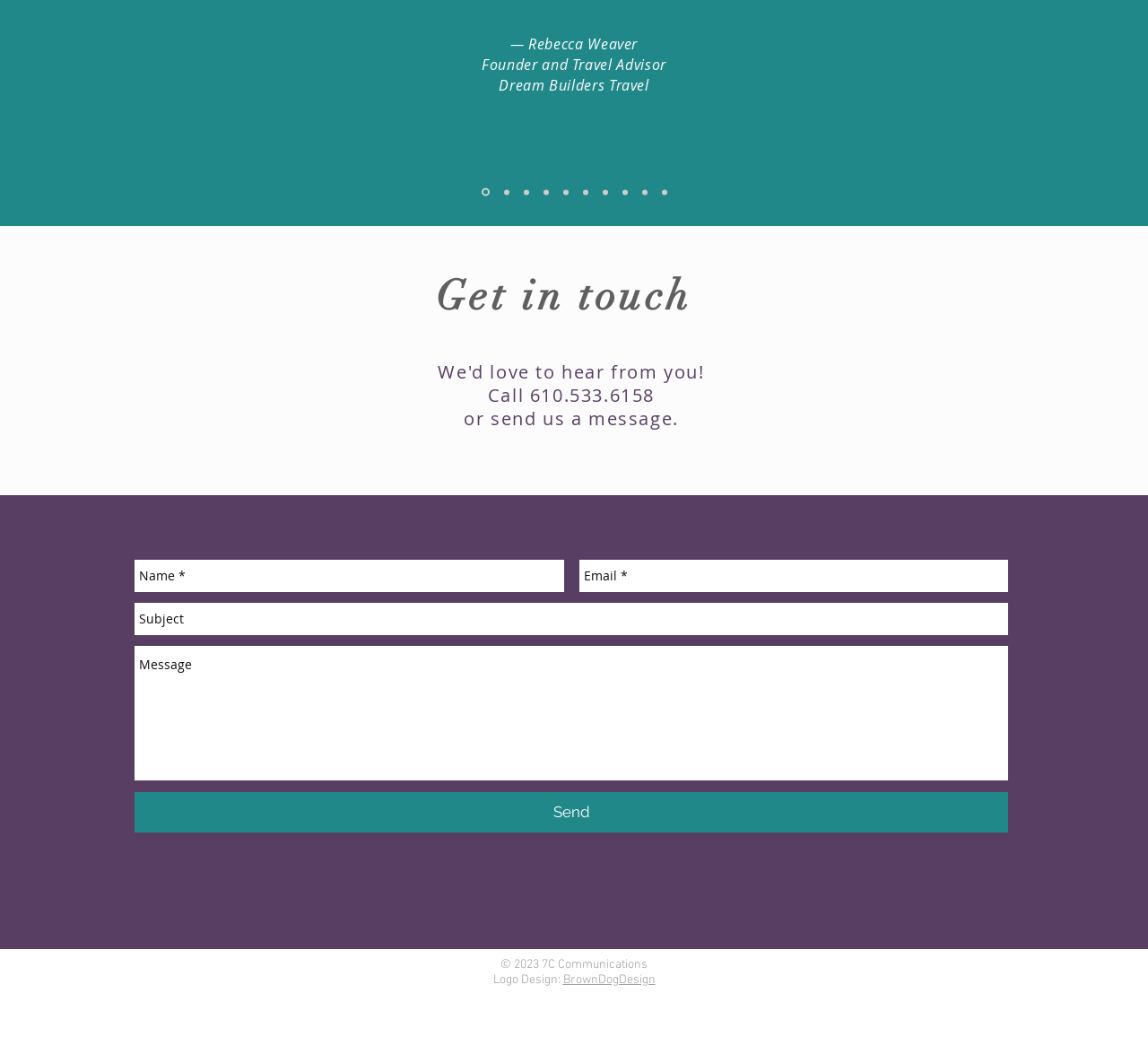Find the bounding box coordinates for the HTML element specified by: "aria-label="Name *" name="name-*" placeholder="Name *"".

[0.117, 0.54, 0.491, 0.571]